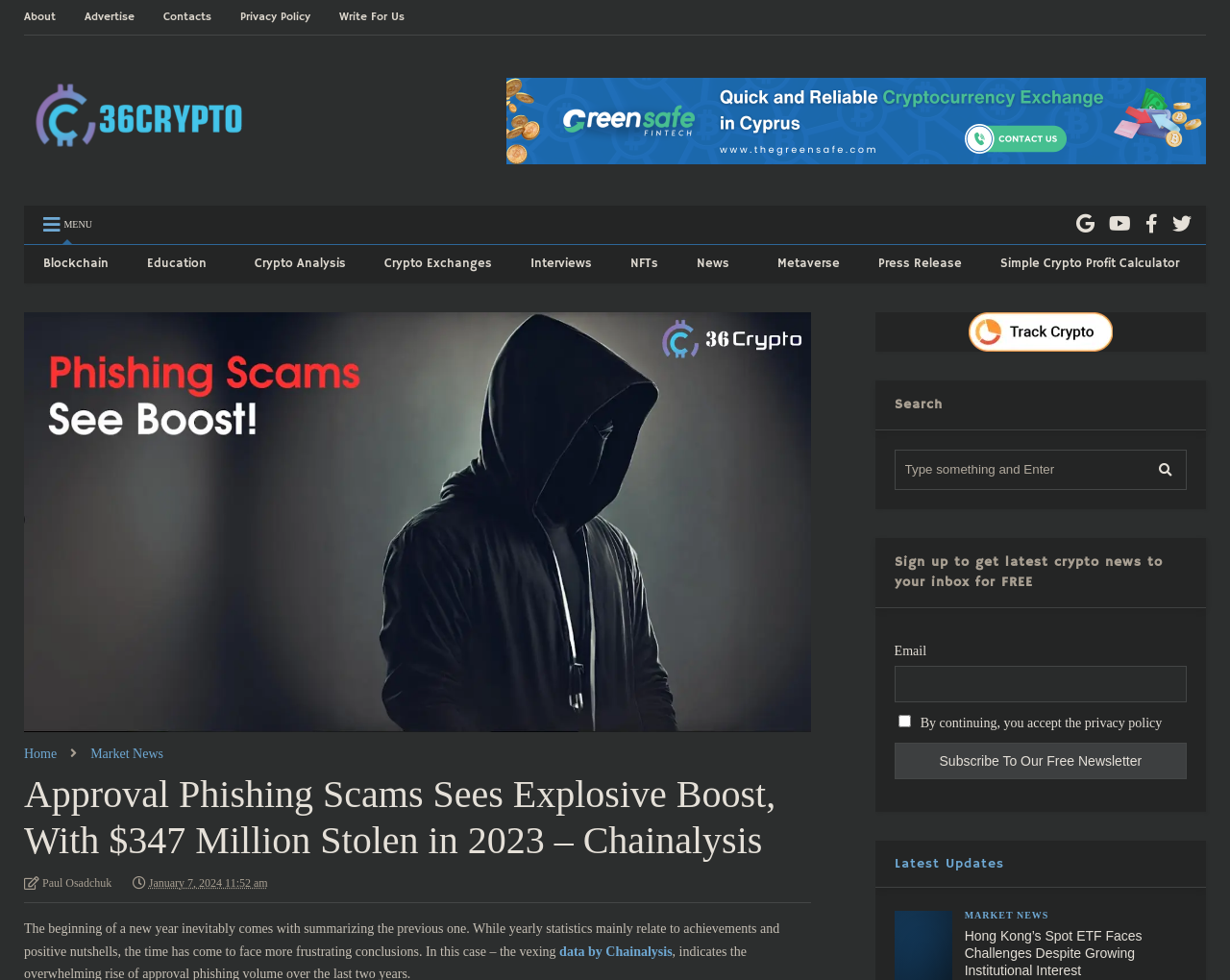Provide a brief response using a word or short phrase to this question:
What is the category of the article 'Hong Kong’s Spot ETF Faces Challenges Despite Growing Institutional Interest'?

MARKET NEWS